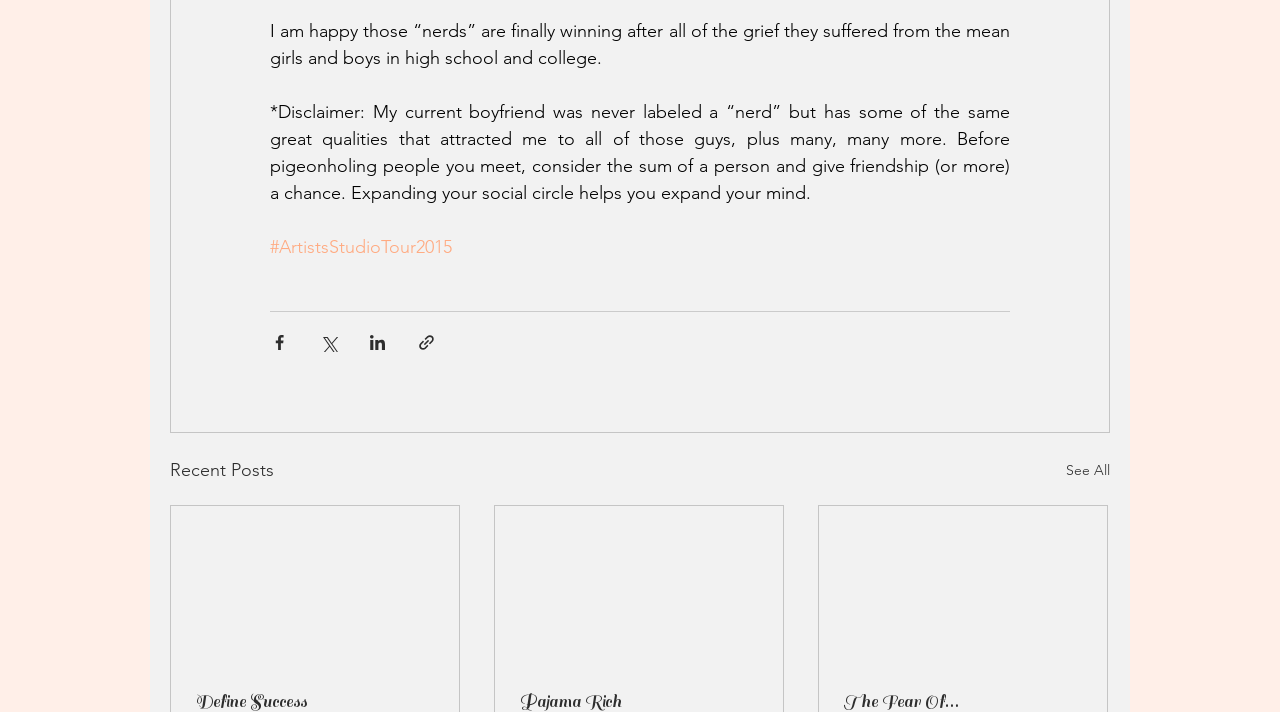Predict the bounding box coordinates of the area that should be clicked to accomplish the following instruction: "See all recent posts". The bounding box coordinates should consist of four float numbers between 0 and 1, i.e., [left, top, right, bottom].

[0.833, 0.641, 0.867, 0.681]